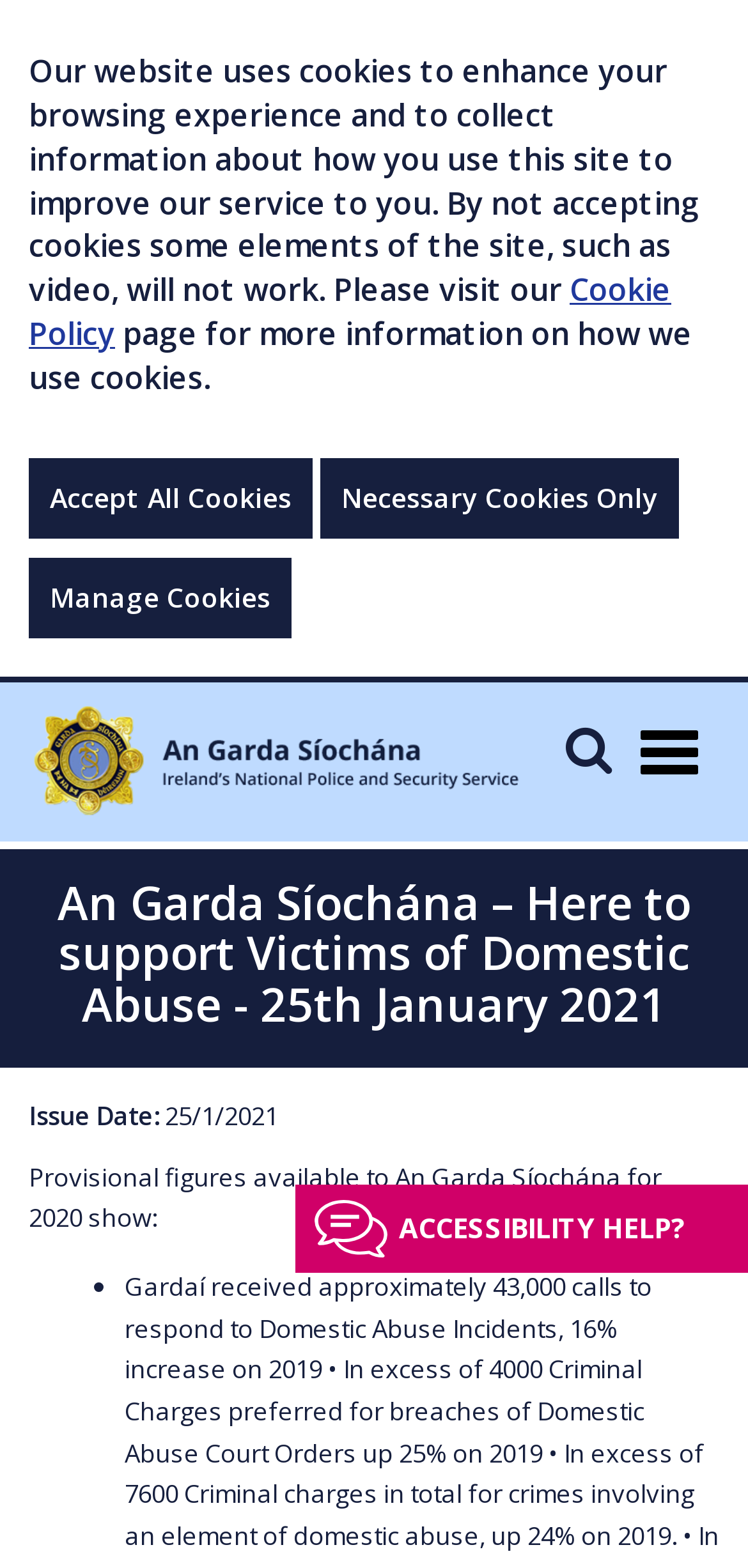What is the date mentioned on the webpage?
Based on the visual content, answer with a single word or a brief phrase.

25/1/2021